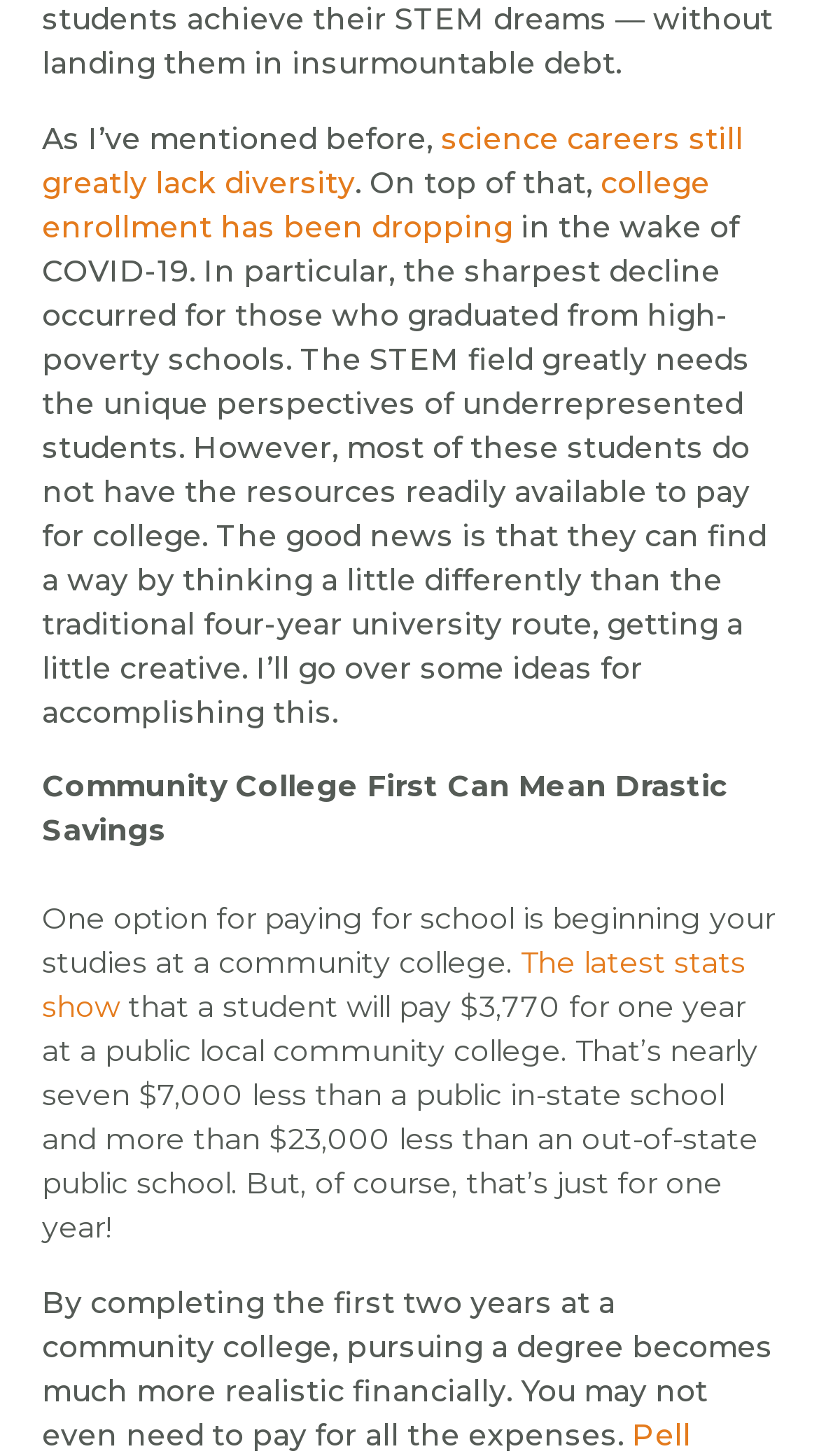Using the element description: "Media C-STEM", determine the bounding box coordinates. The coordinates should be in the format [left, top, right, bottom], with values between 0 and 1.

[0.051, 0.094, 0.374, 0.125]